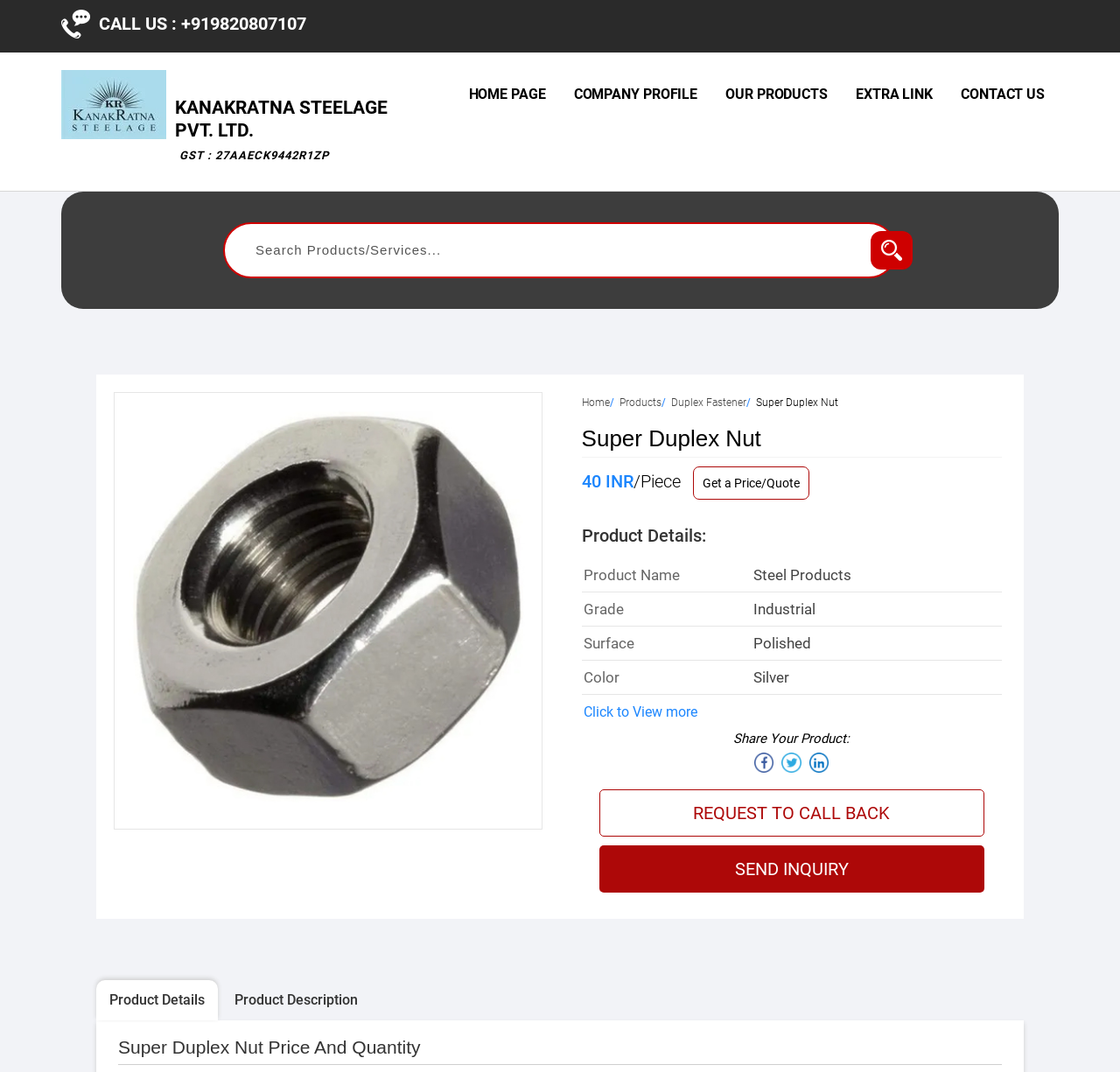Please find the bounding box coordinates of the element's region to be clicked to carry out this instruction: "Click the 'REQUEST TO CALL BACK' link".

[0.535, 0.737, 0.879, 0.781]